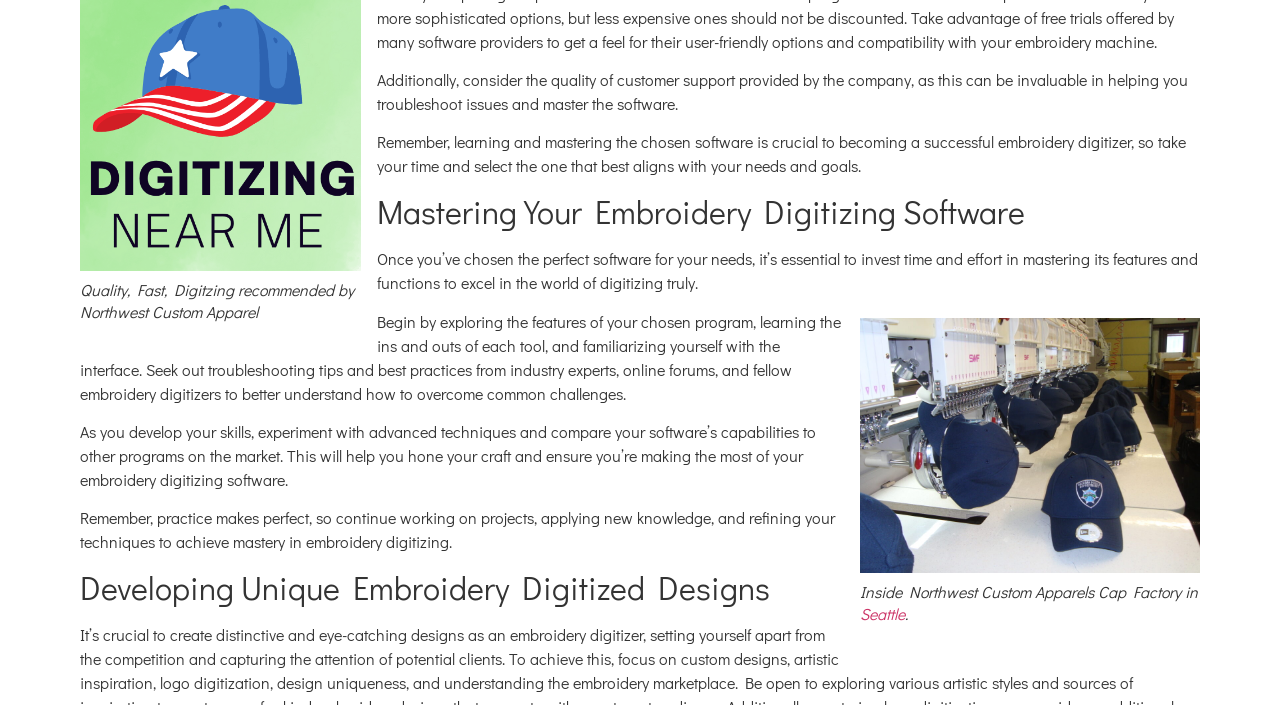Use a single word or phrase to answer the question:
What should you do to develop your skills in embroidery digitizing?

Practice and experiment with advanced techniques